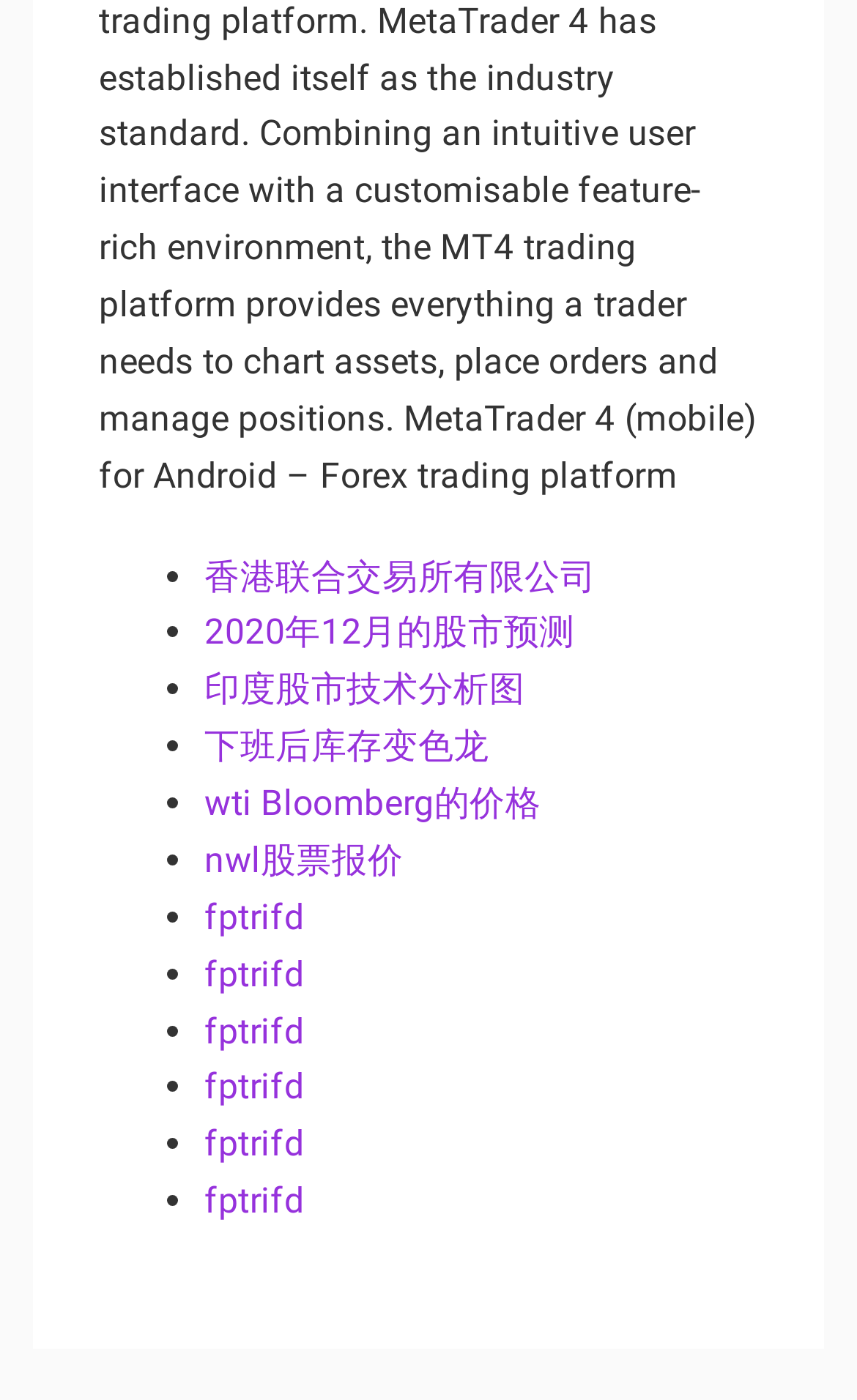What is the last link on the webpage?
Using the information from the image, answer the question thoroughly.

The last link on the webpage is 'fptrifd' which is located at the bottom of the webpage with a bounding box coordinate of [0.238, 0.843, 0.355, 0.873].